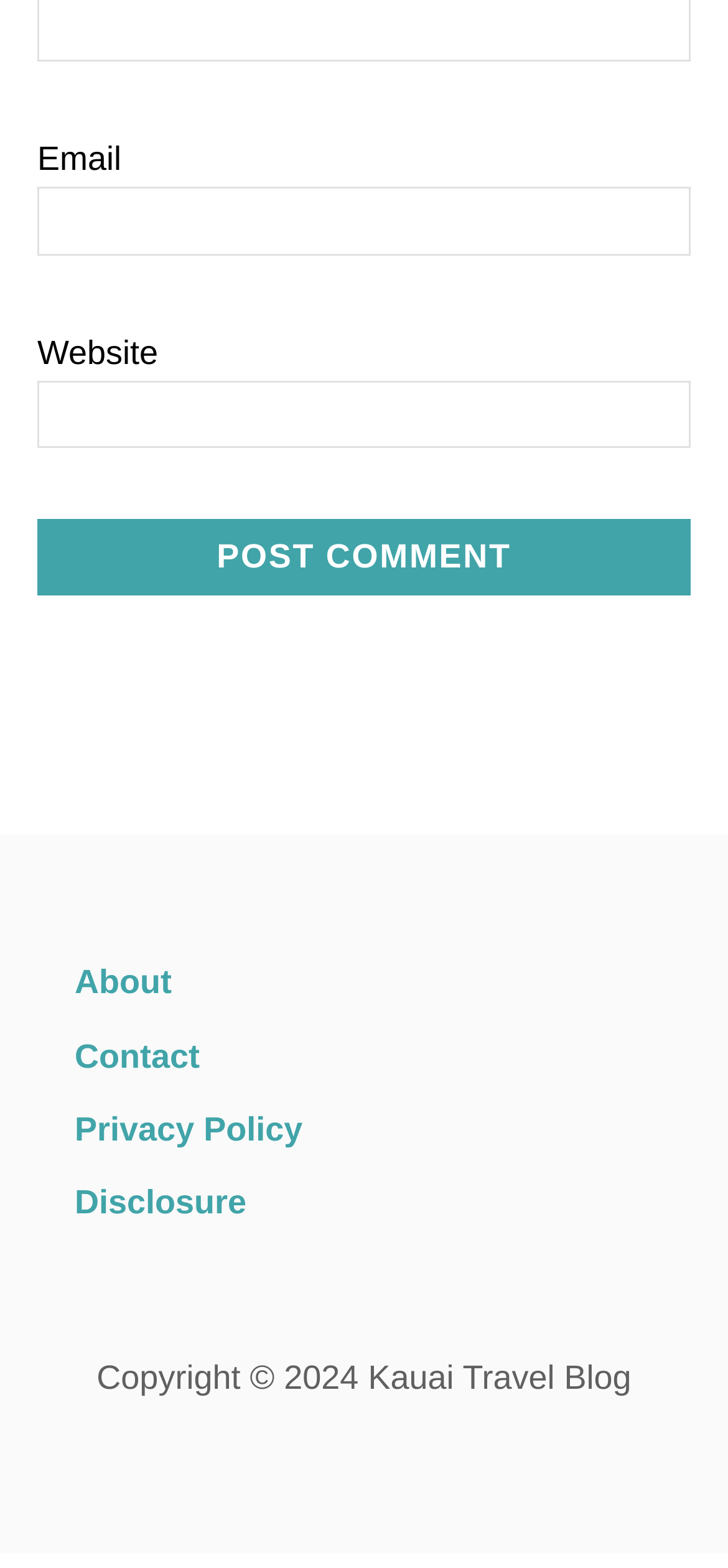Locate the bounding box coordinates of the UI element described by: "Contact". Provide the coordinates as four float numbers between 0 and 1, formatted as [left, top, right, bottom].

[0.103, 0.66, 0.897, 0.707]